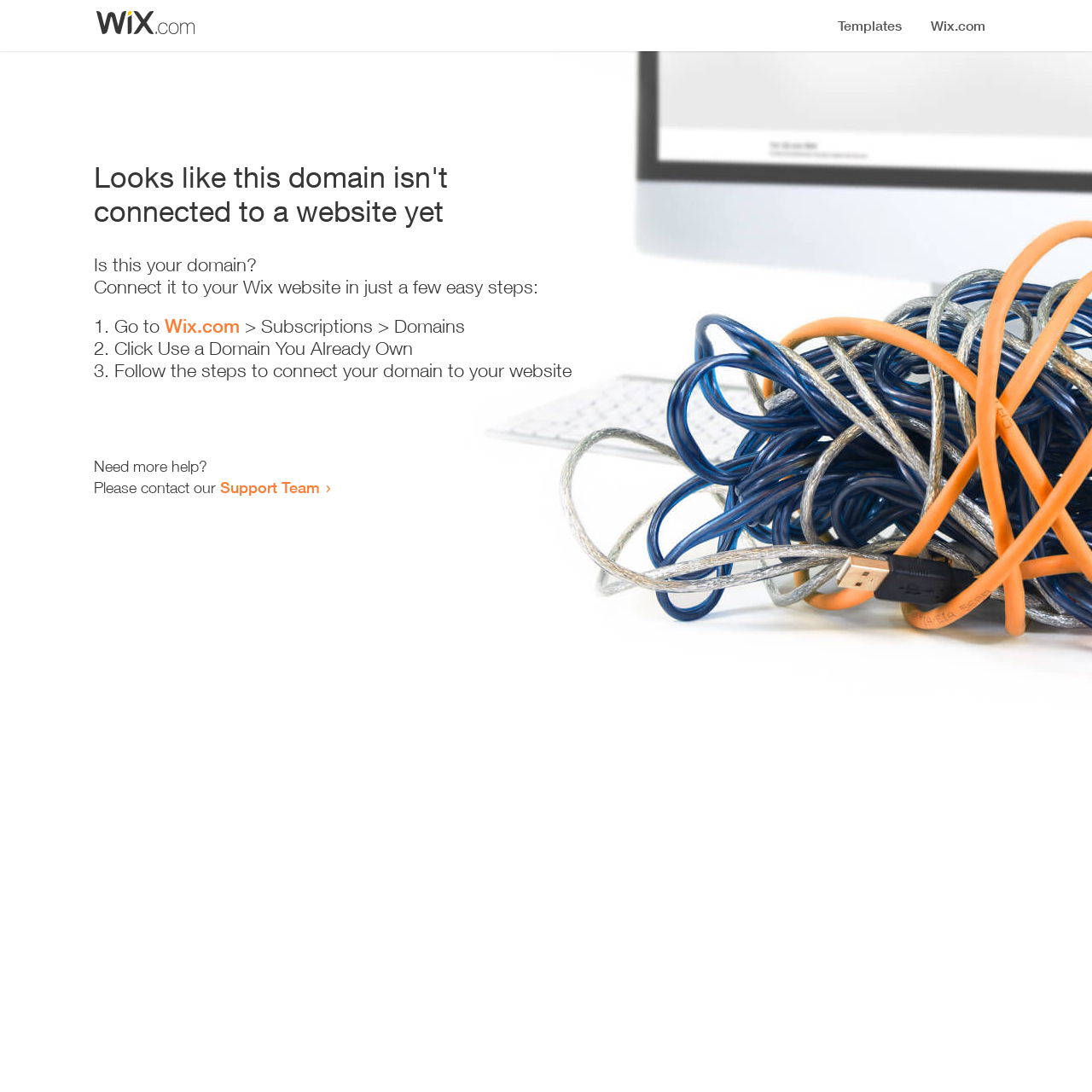Give a one-word or short-phrase answer to the following question: 
Where can I get more help?

Support Team